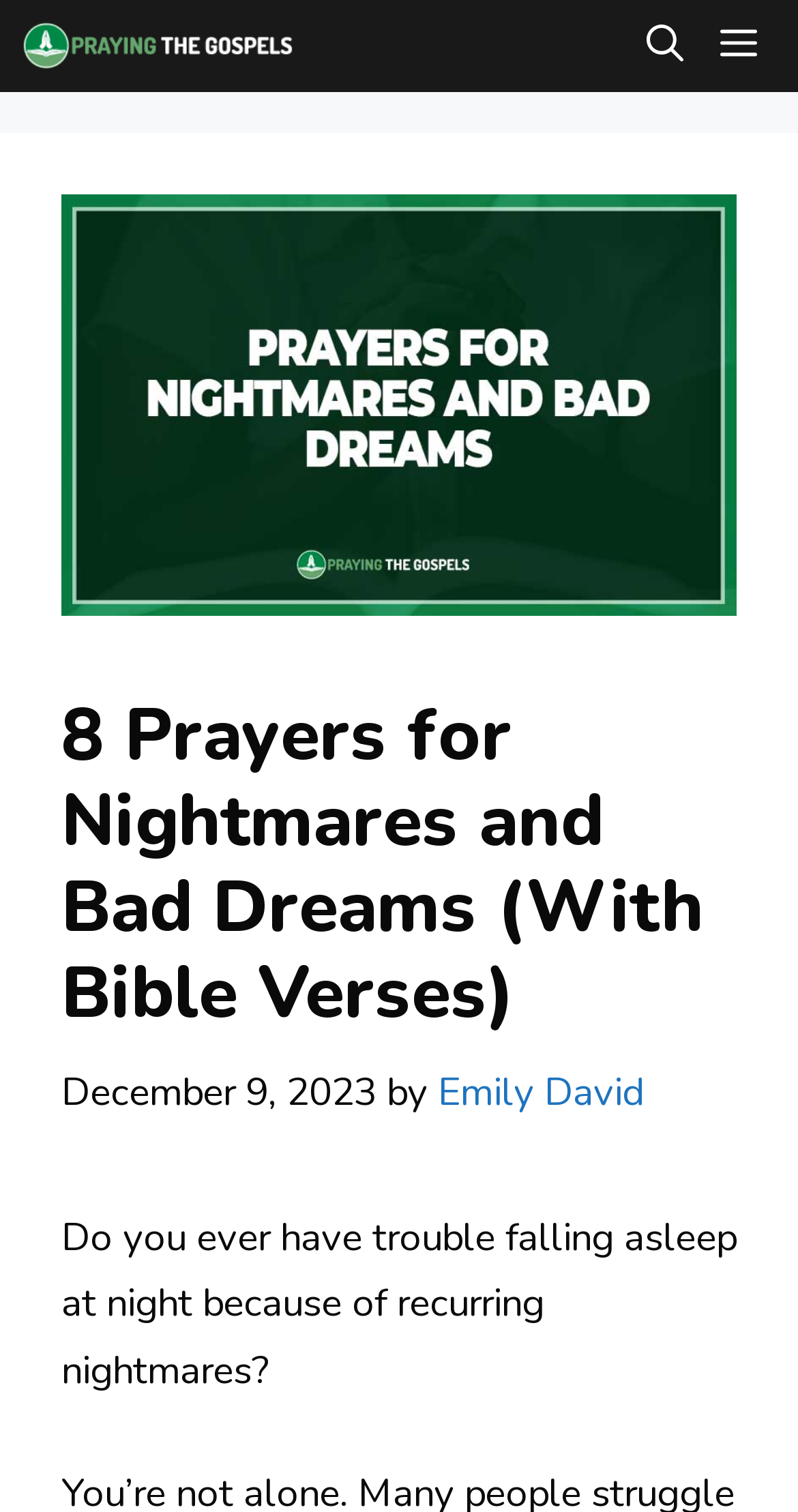Give a concise answer using one word or a phrase to the following question:
Who is the author of the article?

Emily David